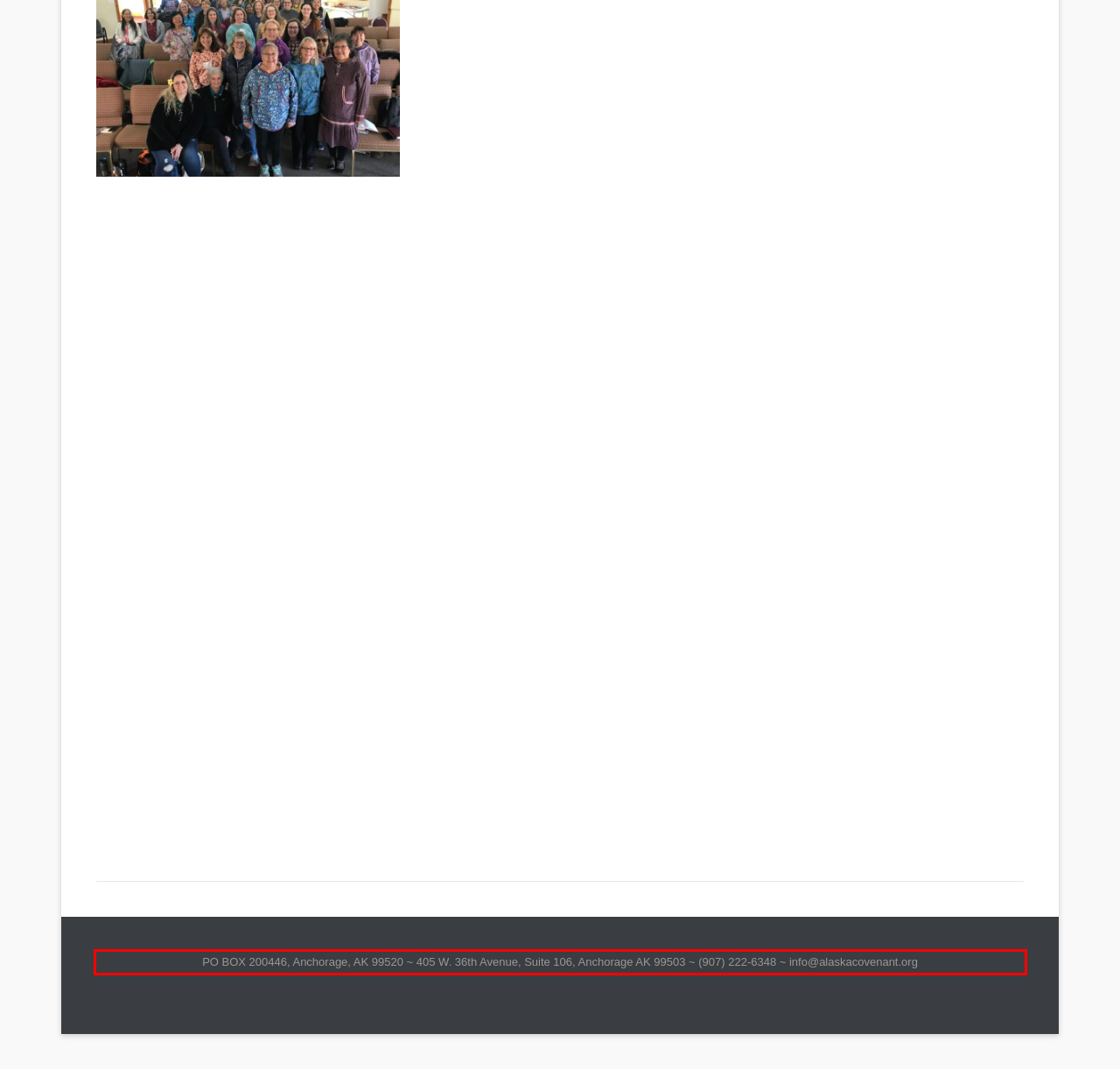Using the provided screenshot, read and generate the text content within the red-bordered area.

PO BOX 200446, Anchorage, AK 99520 ~ 405 W. 36th Avenue, Suite 106, Anchorage AK 99503 ~ (907) 222-6348 ~ info@alaskacovenant.org